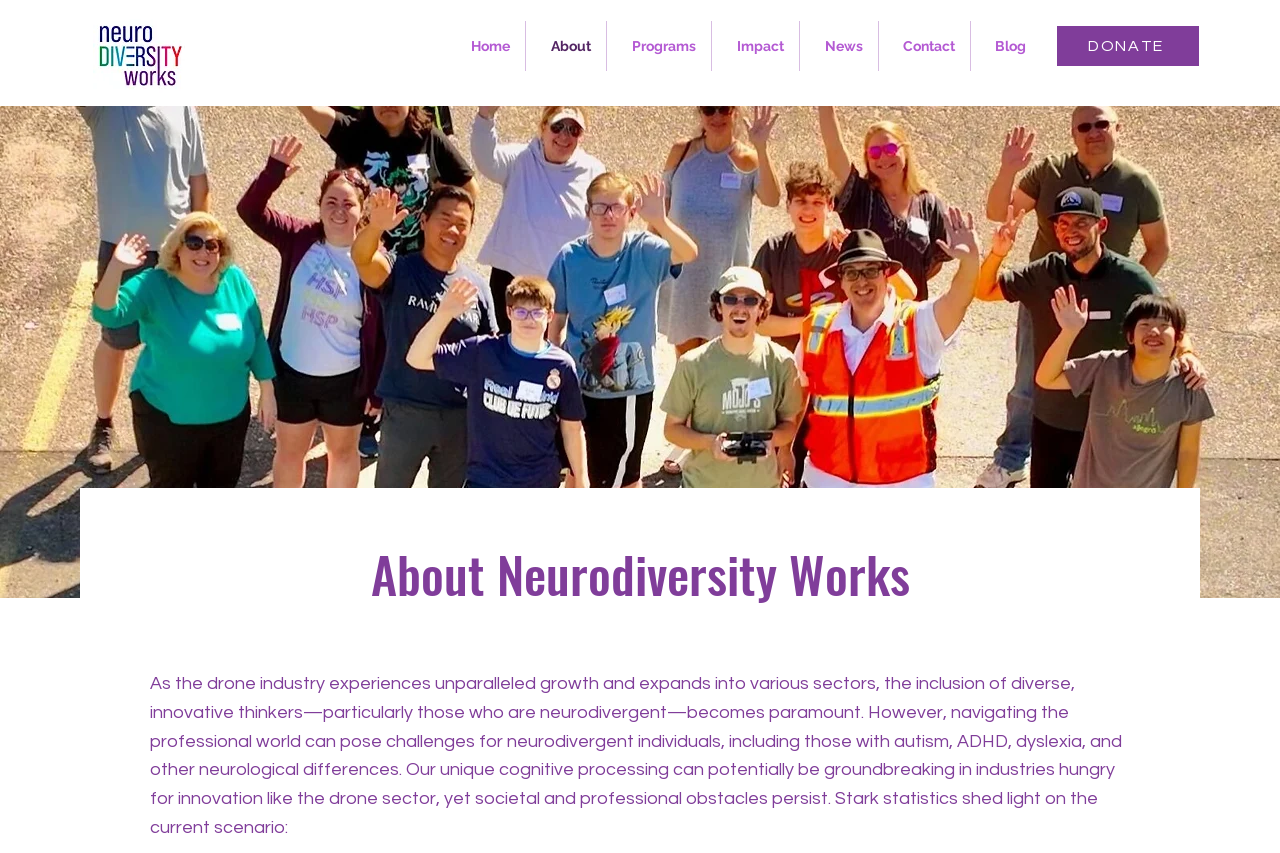Locate the bounding box coordinates of the element's region that should be clicked to carry out the following instruction: "Click the 'Programs' link". The coordinates need to be four float numbers between 0 and 1, i.e., [left, top, right, bottom].

[0.474, 0.025, 0.555, 0.083]